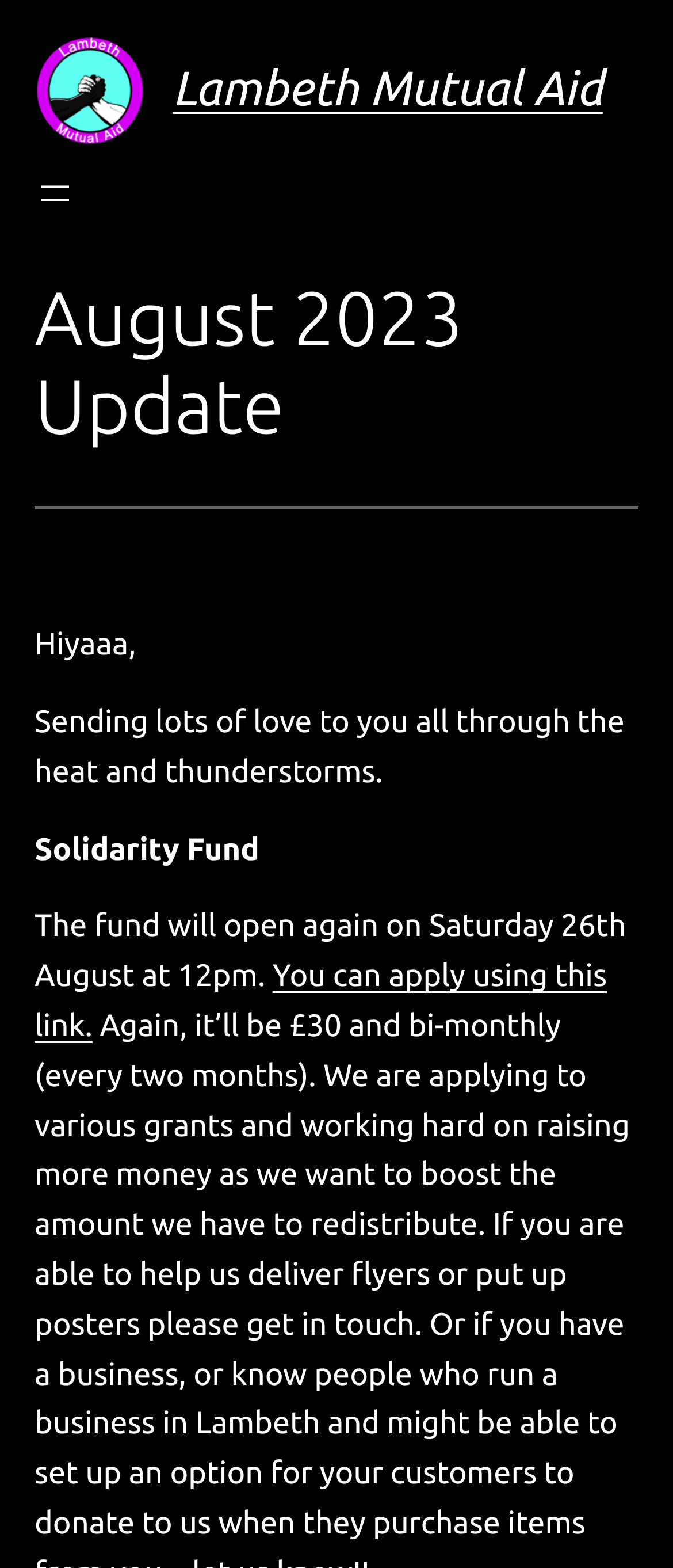What is the purpose of the 'Open menu' button?
Look at the image and answer with only one word or phrase.

To open a menu